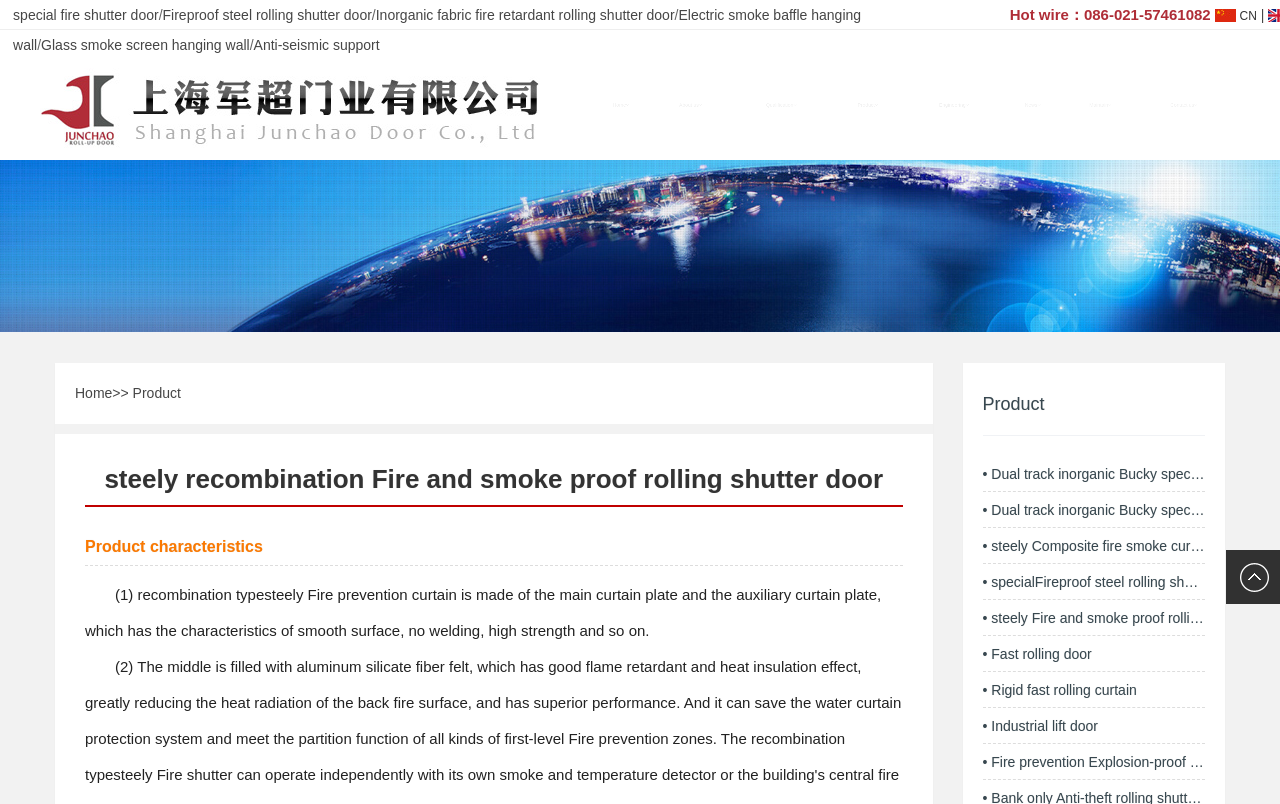Please identify the coordinates of the bounding box that should be clicked to fulfill this instruction: "Check Anti-seismic support".

[0.958, 0.684, 1.0, 0.751]